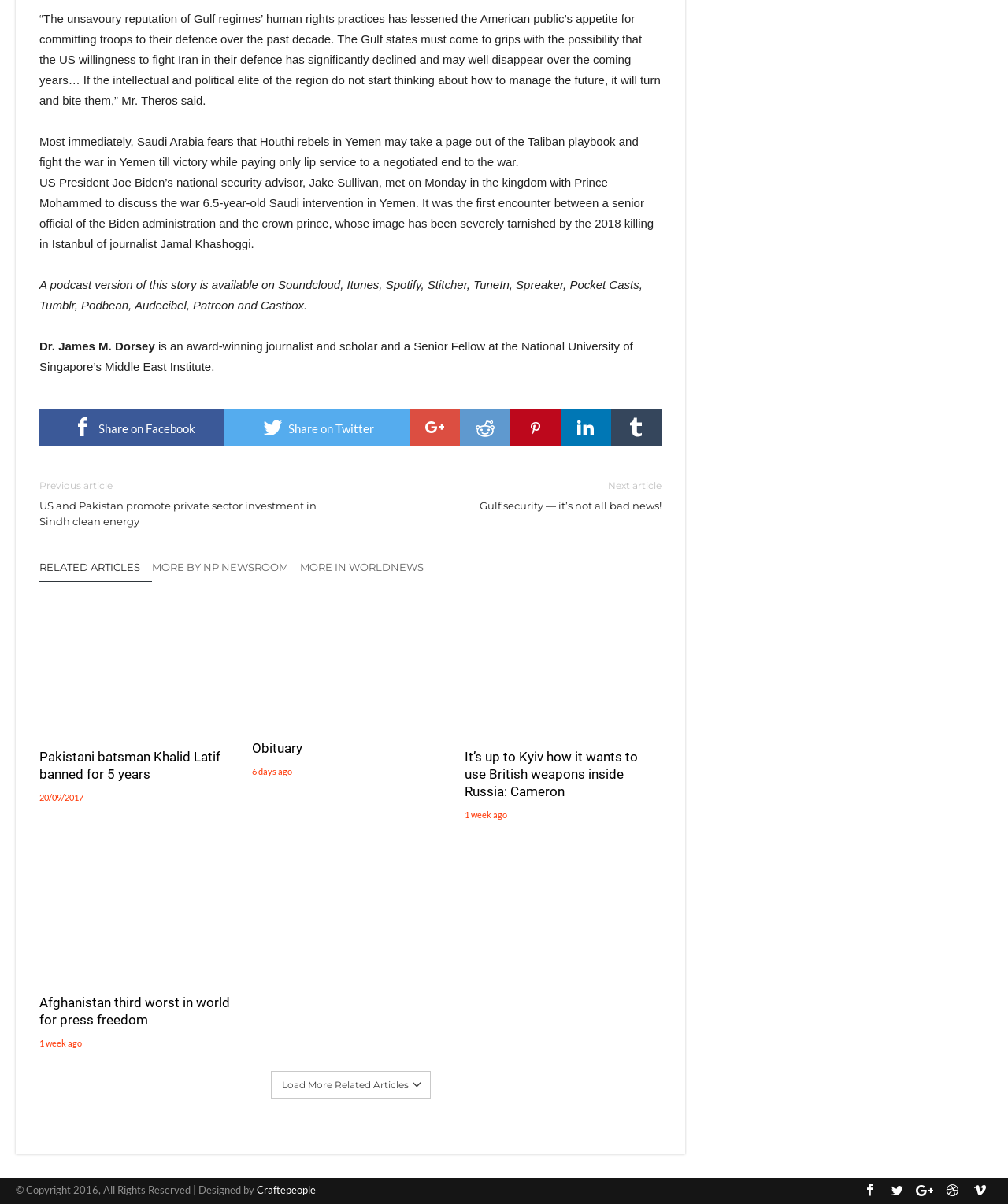Who is the author of this article?
Based on the image, answer the question with as much detail as possible.

The author's name is mentioned in the article as 'Dr. James M. Dorsey', which is an award-winning journalist and scholar and a Senior Fellow at the National University of Singapore’s Middle East Institute.